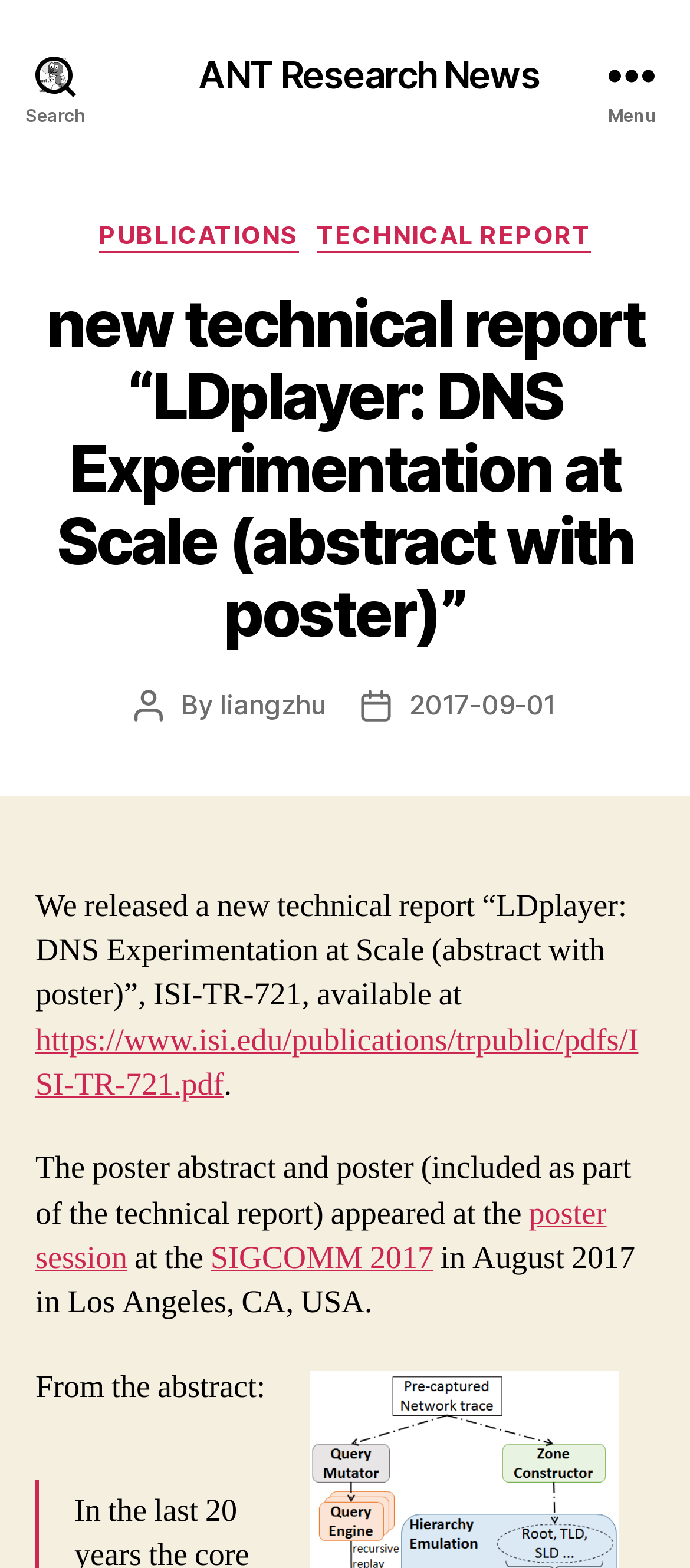Please determine the bounding box coordinates of the area that needs to be clicked to complete this task: 'Open the menu'. The coordinates must be four float numbers between 0 and 1, formatted as [left, top, right, bottom].

[0.831, 0.0, 1.0, 0.095]